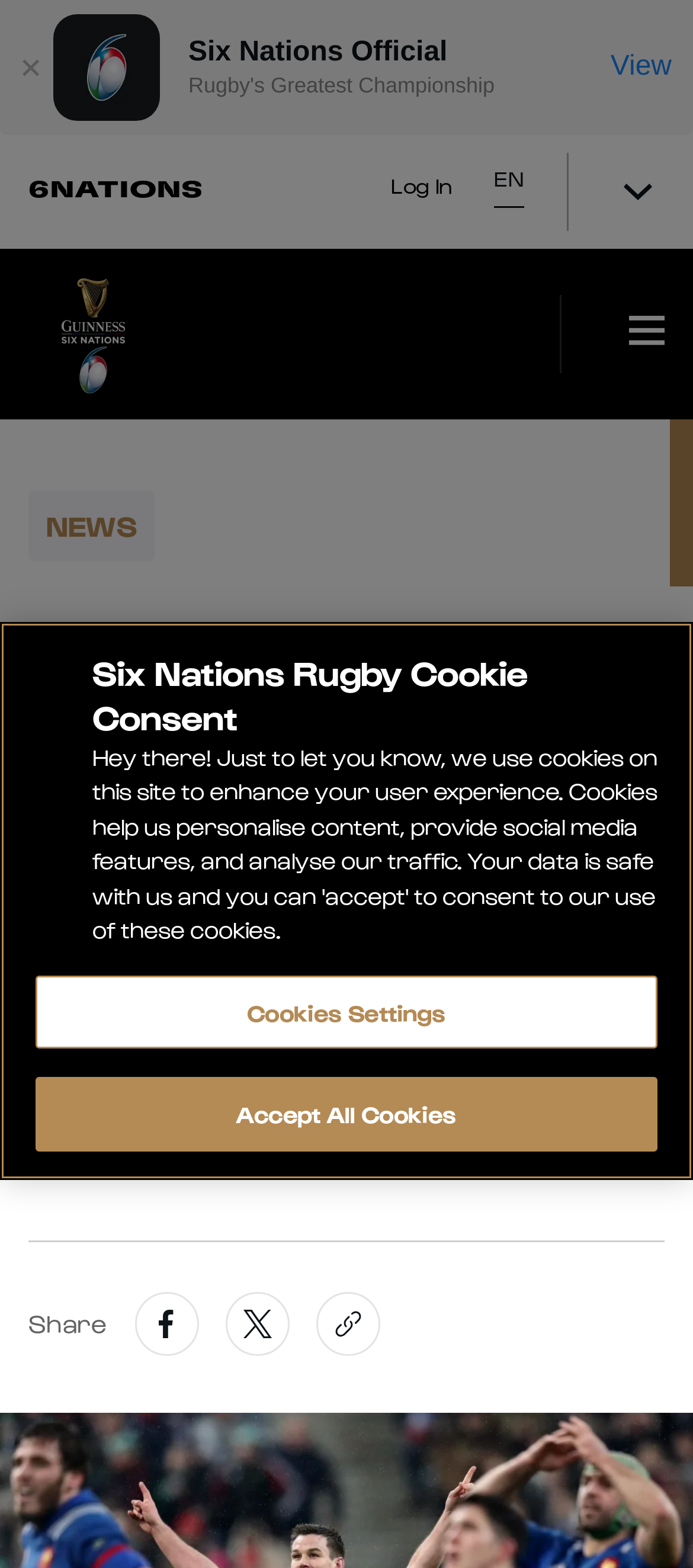Please identify the bounding box coordinates of the area I need to click to accomplish the following instruction: "Download the Six Nations Rugby app".

[0.077, 0.009, 0.969, 0.077]